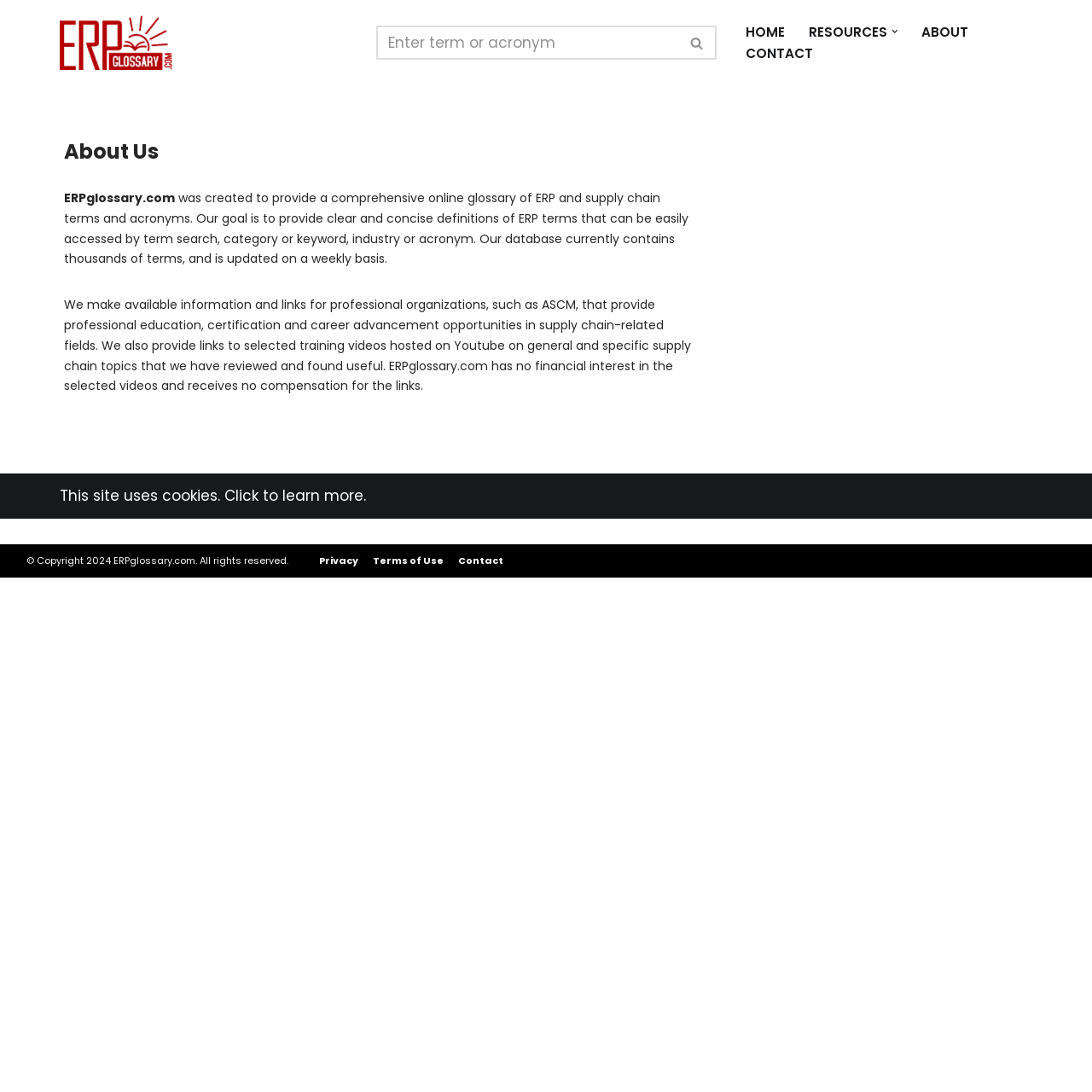Please find the bounding box coordinates of the element that needs to be clicked to perform the following instruction: "Search for ERP terms". The bounding box coordinates should be four float numbers between 0 and 1, represented as [left, top, right, bottom].

[0.344, 0.023, 0.656, 0.055]